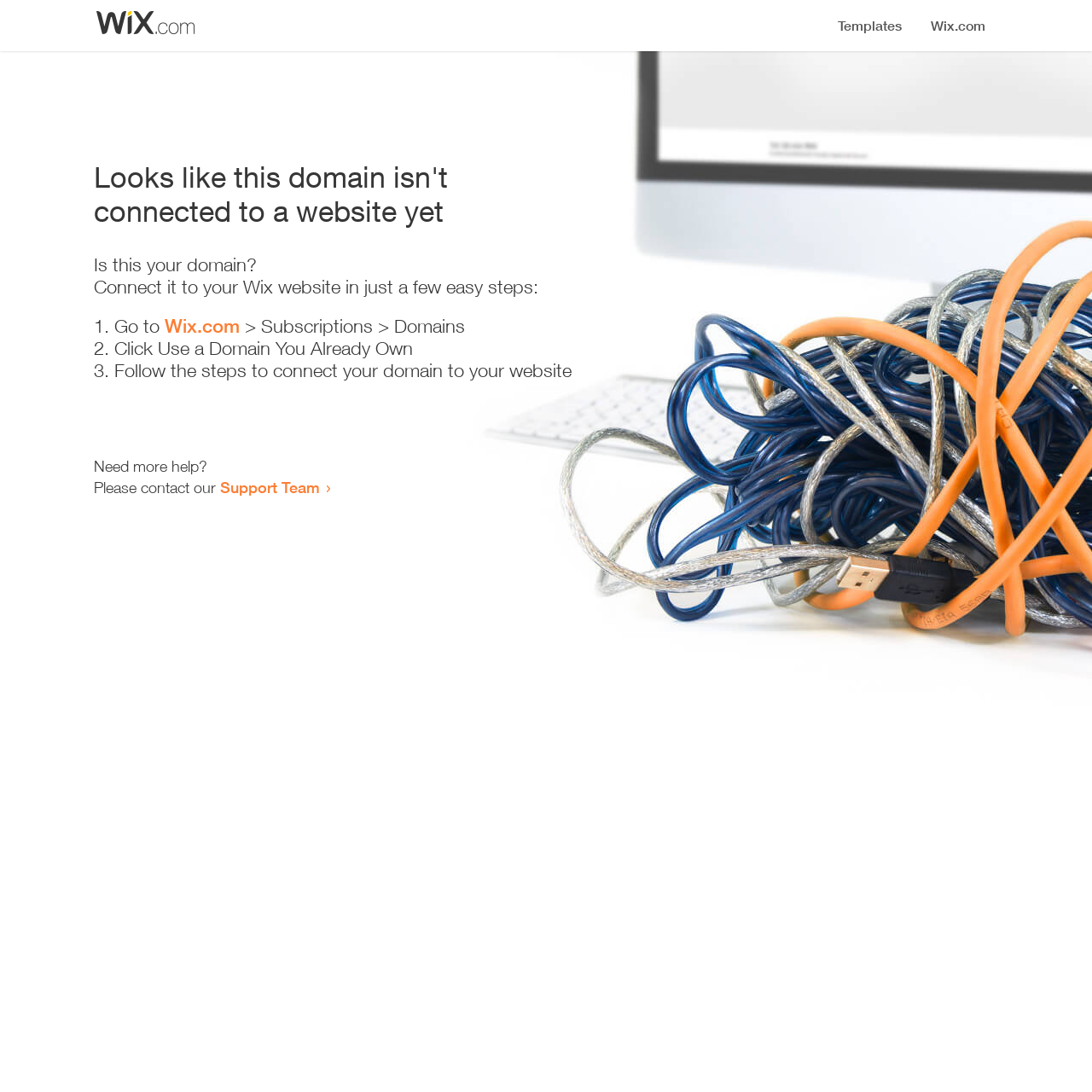Locate the UI element that matches the description Support Team in the webpage screenshot. Return the bounding box coordinates in the format (top-left x, top-left y, bottom-right x, bottom-right y), with values ranging from 0 to 1.

[0.202, 0.438, 0.293, 0.455]